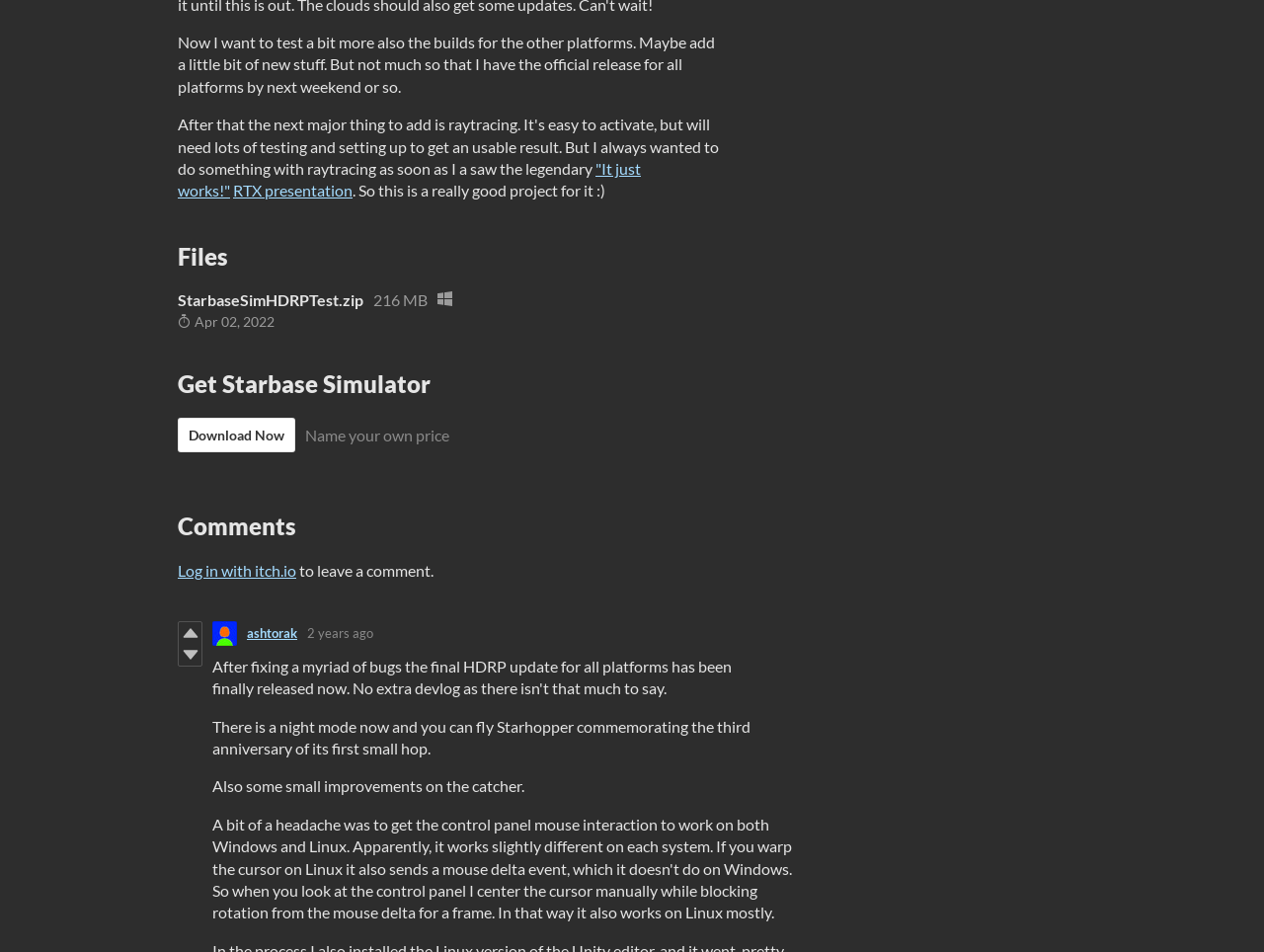Respond to the following query with just one word or a short phrase: 
What is the size of the downloadable file?

216 MB